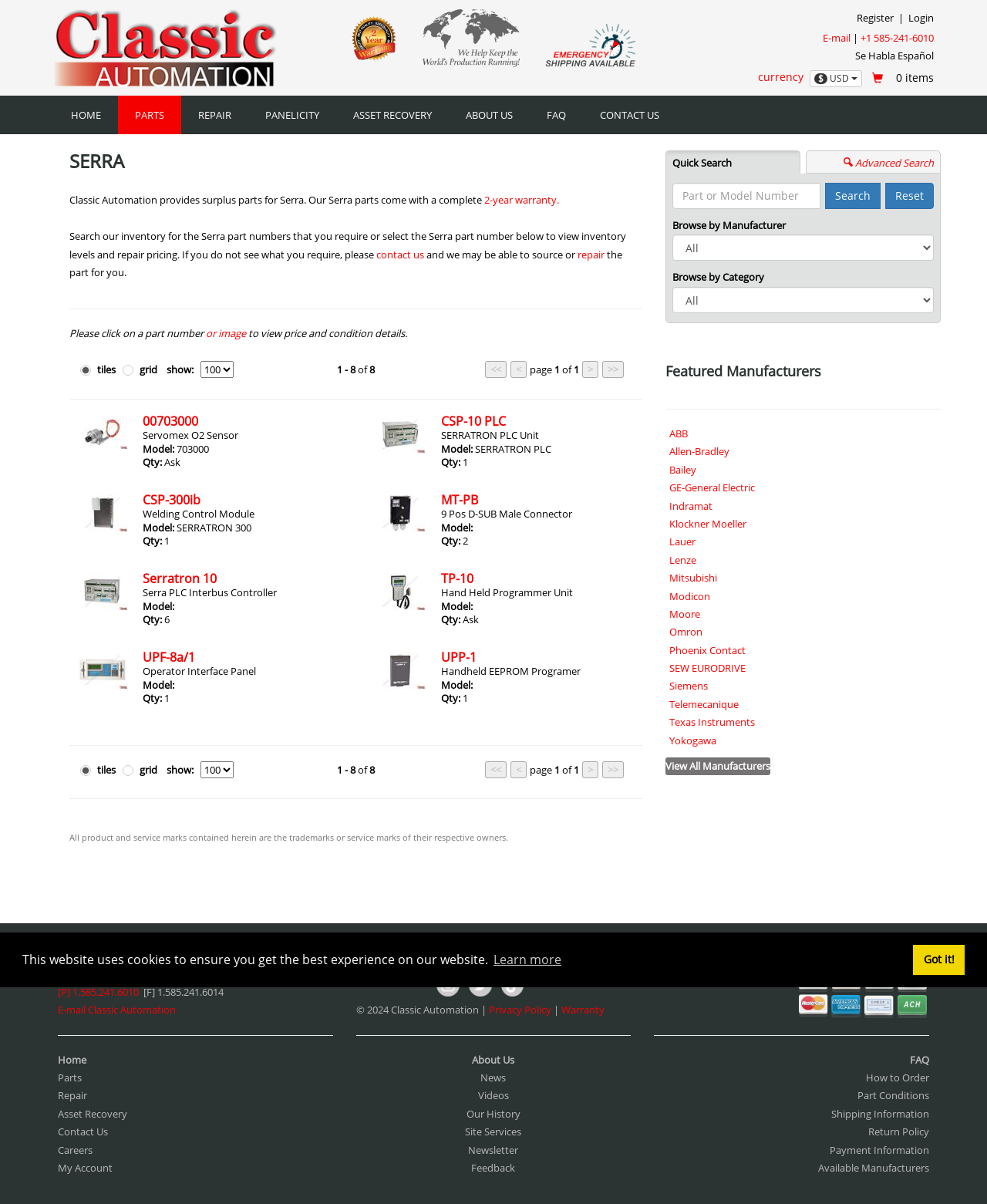What is the purpose of the 'Register' link?
Based on the visual, give a brief answer using one word or a short phrase.

To create an account